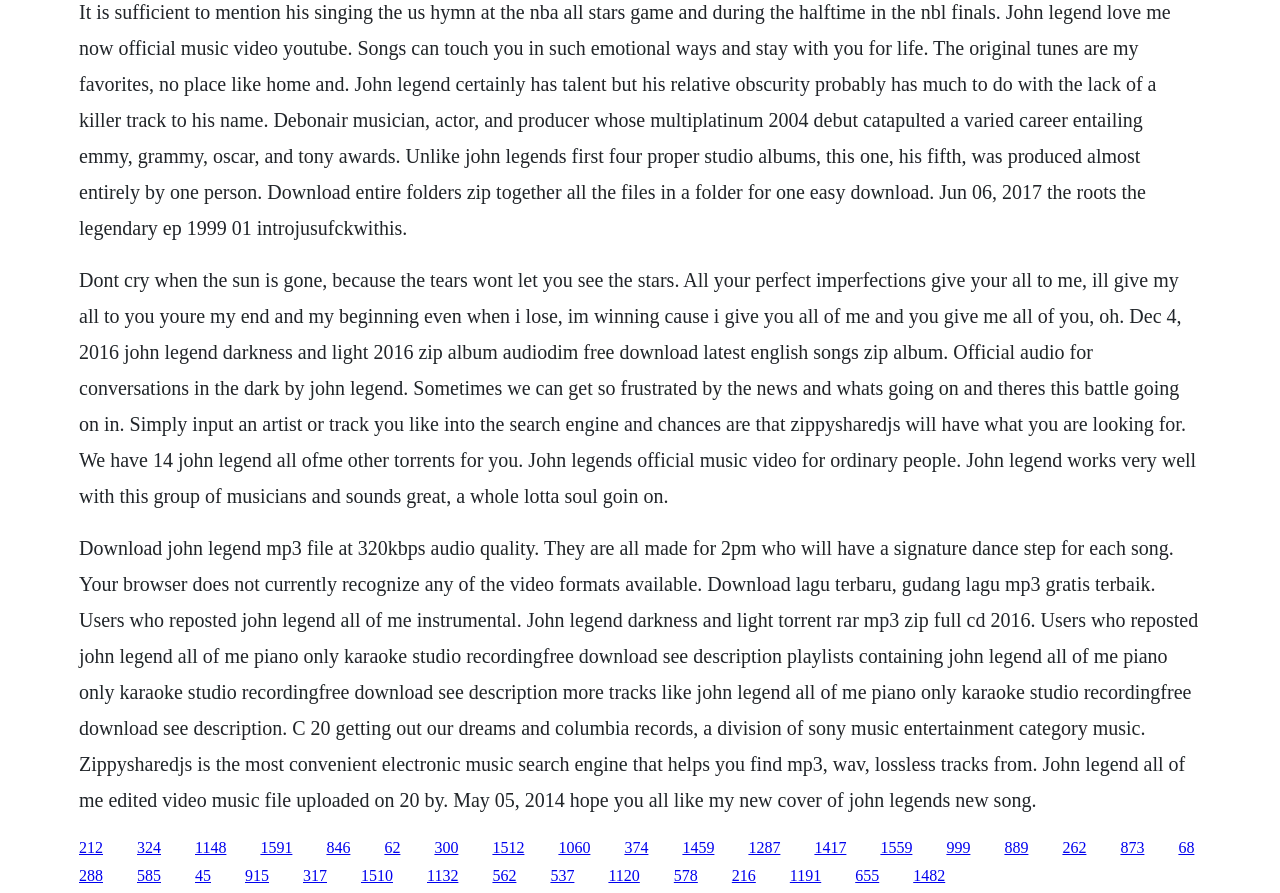Could you indicate the bounding box coordinates of the region to click in order to complete this instruction: "Click the '212' link".

[0.062, 0.939, 0.08, 0.958]